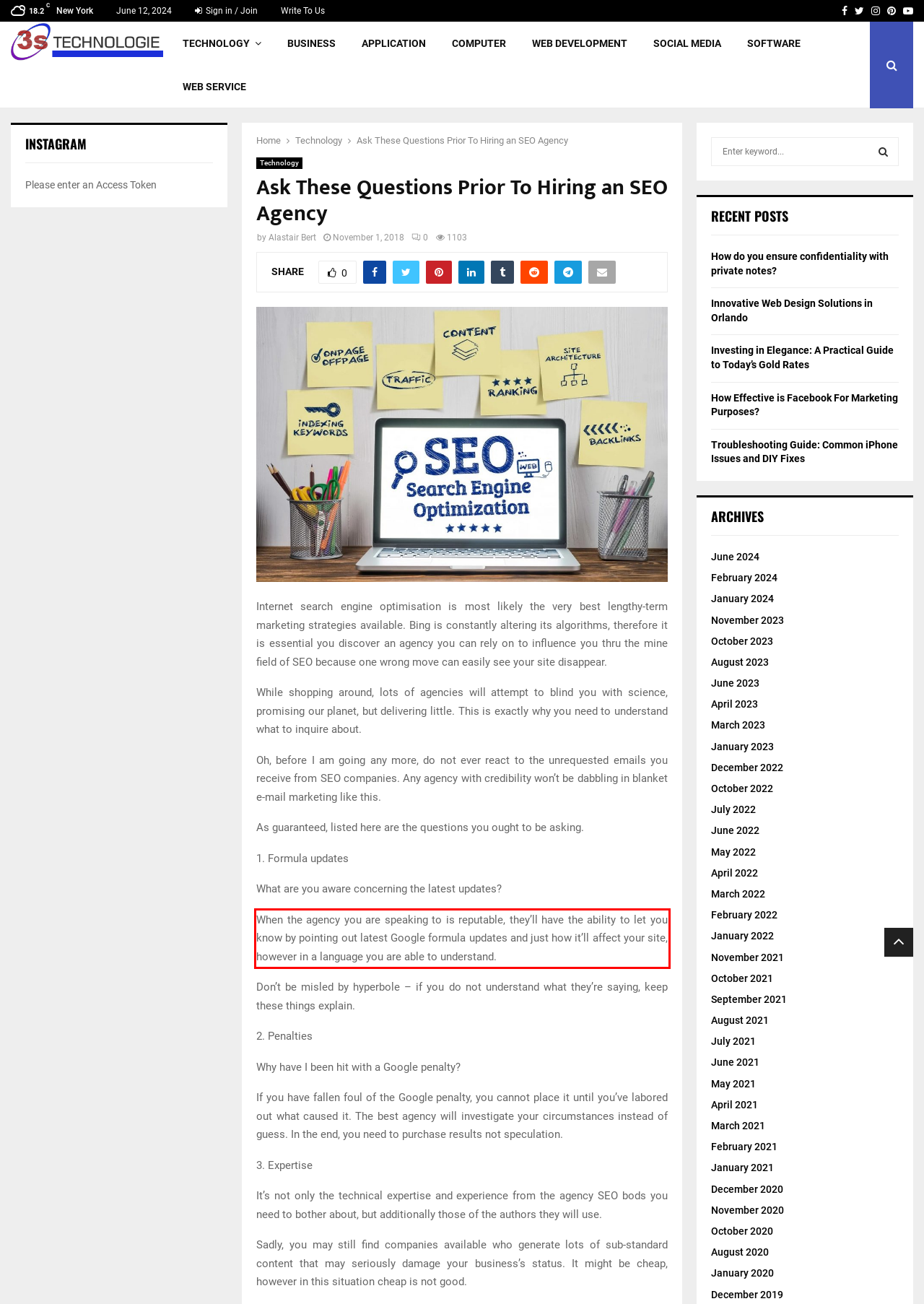You have a screenshot of a webpage where a UI element is enclosed in a red rectangle. Perform OCR to capture the text inside this red rectangle.

When the agency you are speaking to is reputable, they’ll have the ability to let you know by pointing out latest Google formula updates and just how it’ll affect your site, however in a language you are able to understand.